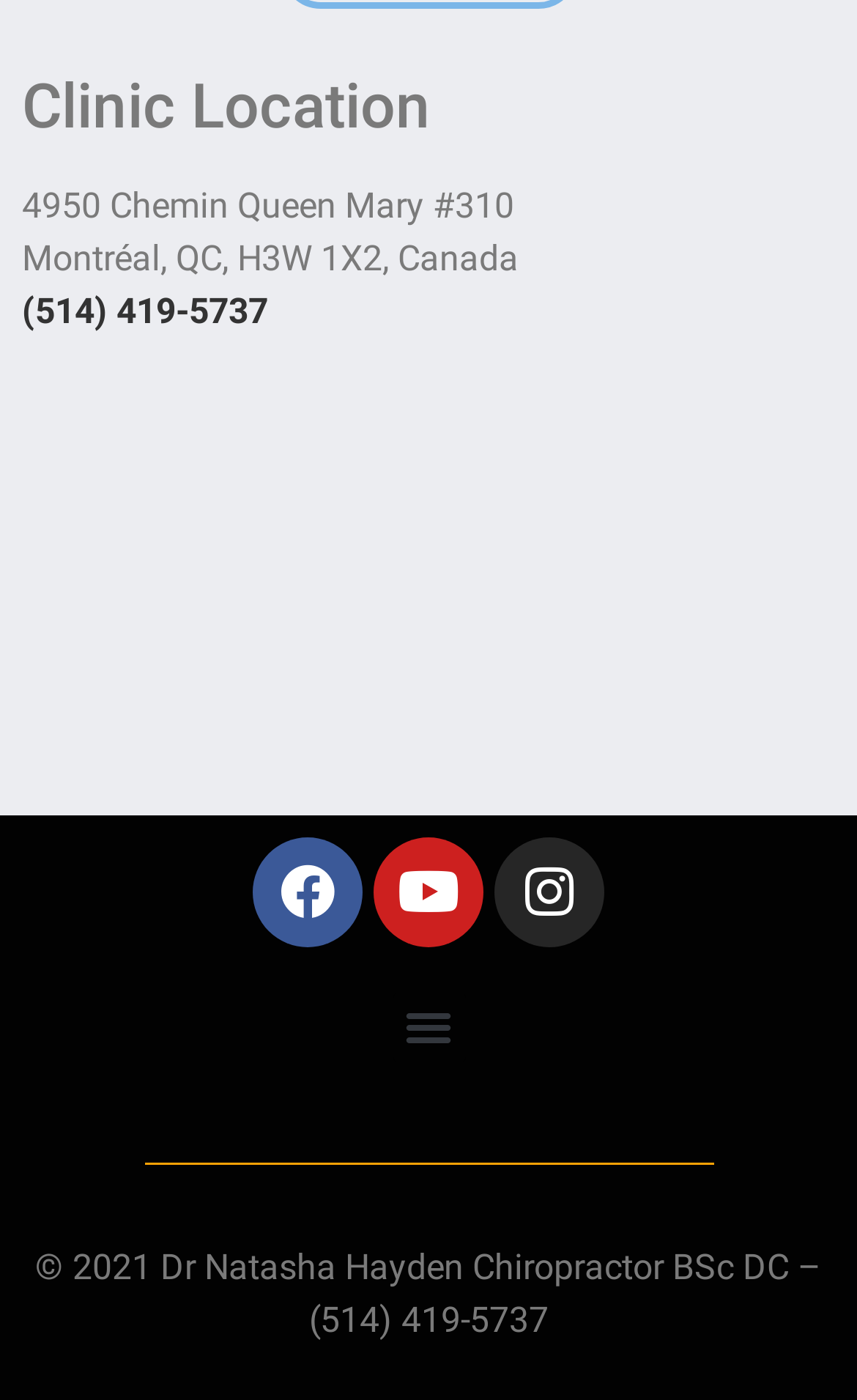Please determine the bounding box coordinates, formatted as (top-left x, top-left y, bottom-right x, bottom-right y), with all values as floating point numbers between 0 and 1. Identify the bounding box of the region described as: (514) 419-5737

[0.026, 0.207, 0.313, 0.237]